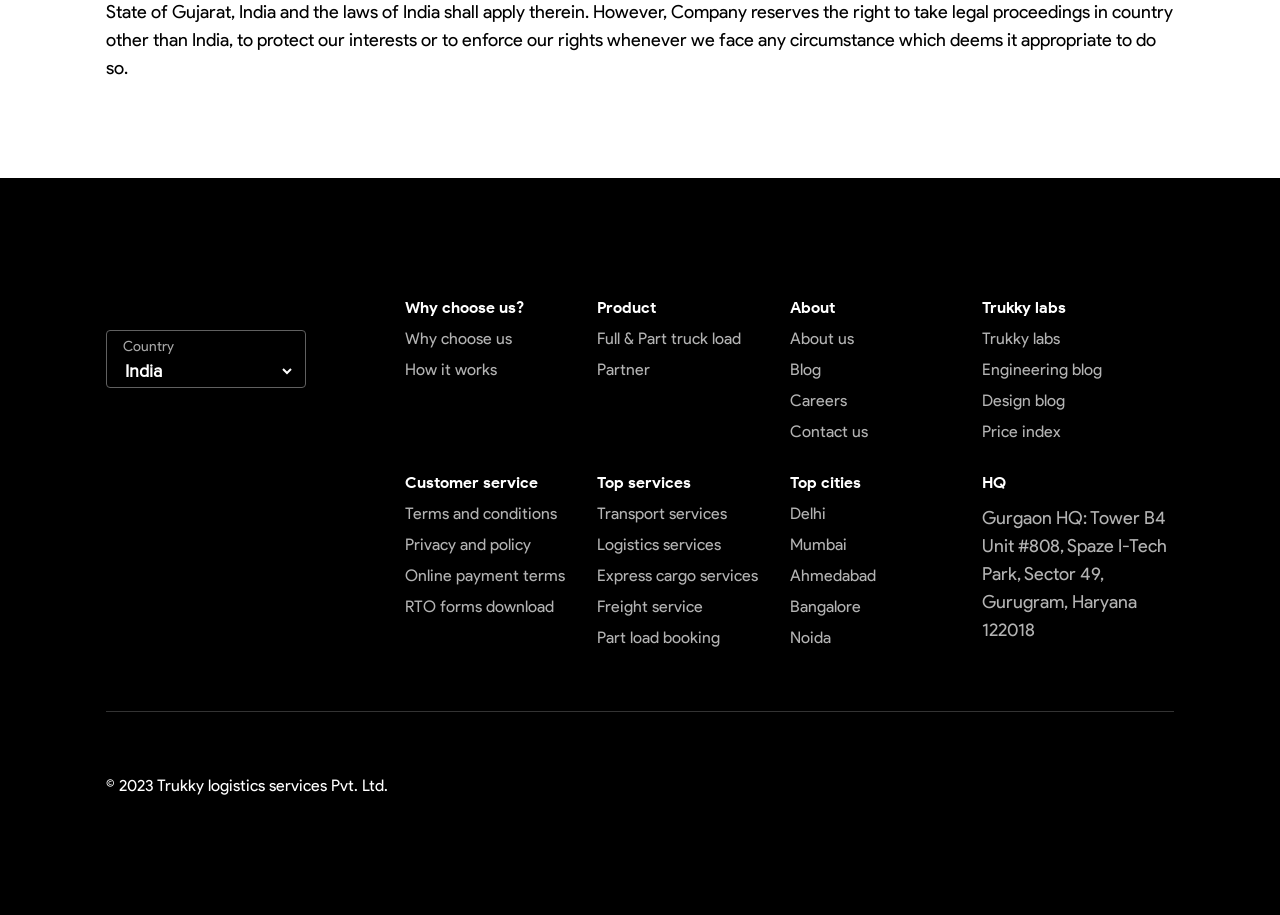Find the bounding box coordinates of the clickable region needed to perform the following instruction: "Learn about why choose us". The coordinates should be provided as four float numbers between 0 and 1, i.e., [left, top, right, bottom].

[0.316, 0.36, 0.467, 0.38]